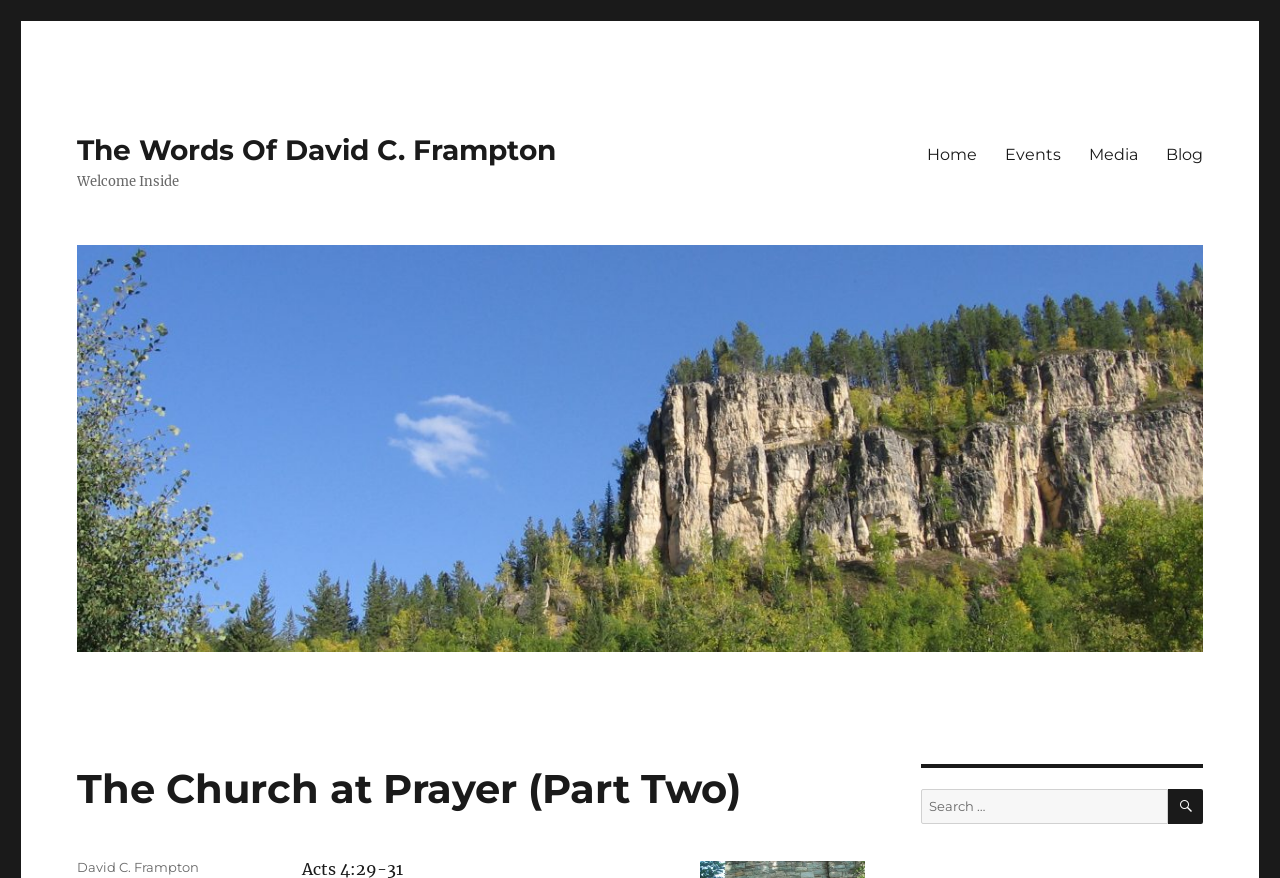Extract the bounding box coordinates of the UI element described: "David C. Frampton". Provide the coordinates in the format [left, top, right, bottom] with values ranging from 0 to 1.

[0.06, 0.978, 0.156, 0.997]